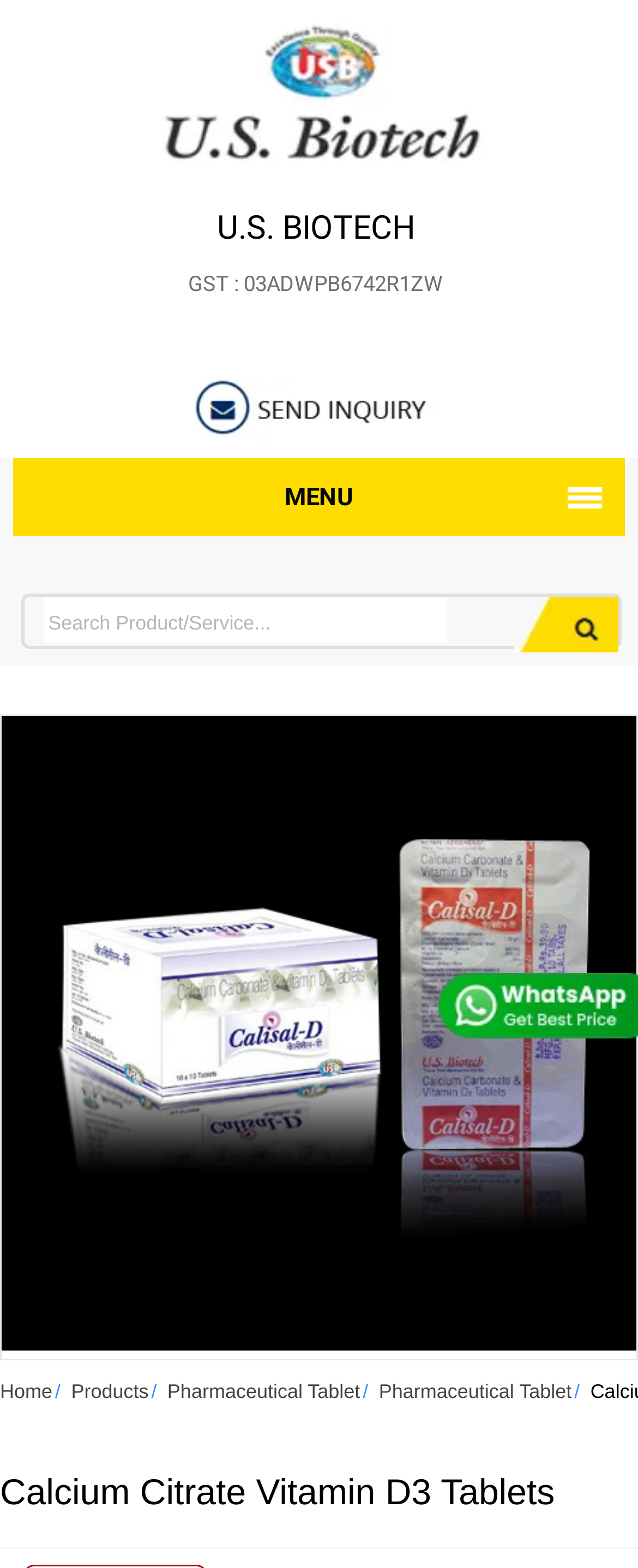Articulate a detailed summary of the webpage's content and design.

The webpage is about U.S. BIOTECH, a manufacturer and supplier of Calcium Citrate Vitamin D3 Tablets based in Ludhiana, India. At the top-left corner, there is a logo of U.S. BIOTECH, which is an image with a link to the company's homepage. Below the logo, there is a link displaying the company's GST number. 

To the right of the logo, there is a "Send Inquiry" button with an accompanying image. Below this button, there is a menu link labeled "MENU" that spans almost the entire width of the page. 

Underneath the menu link, there is a search bar with a placeholder text "Search Product/Service..." and a "Search" button to its right. 

The main content of the page is a listbox that occupies most of the page's height, displaying various options related to Calcium Citrate Vitamin D3 Tablets. The listbox has a single option selected, which is an image accompanied by the text "Calcium Citrate Vitamin D3 Tablets". 

At the bottom of the page, there are four links: "Home", "Products", "Pharmaceutical Tablet", and another "Pharmaceutical Tablet" link. Above these links, there is a heading that reads "Calcium Citrate Vitamin D3 Tablets".